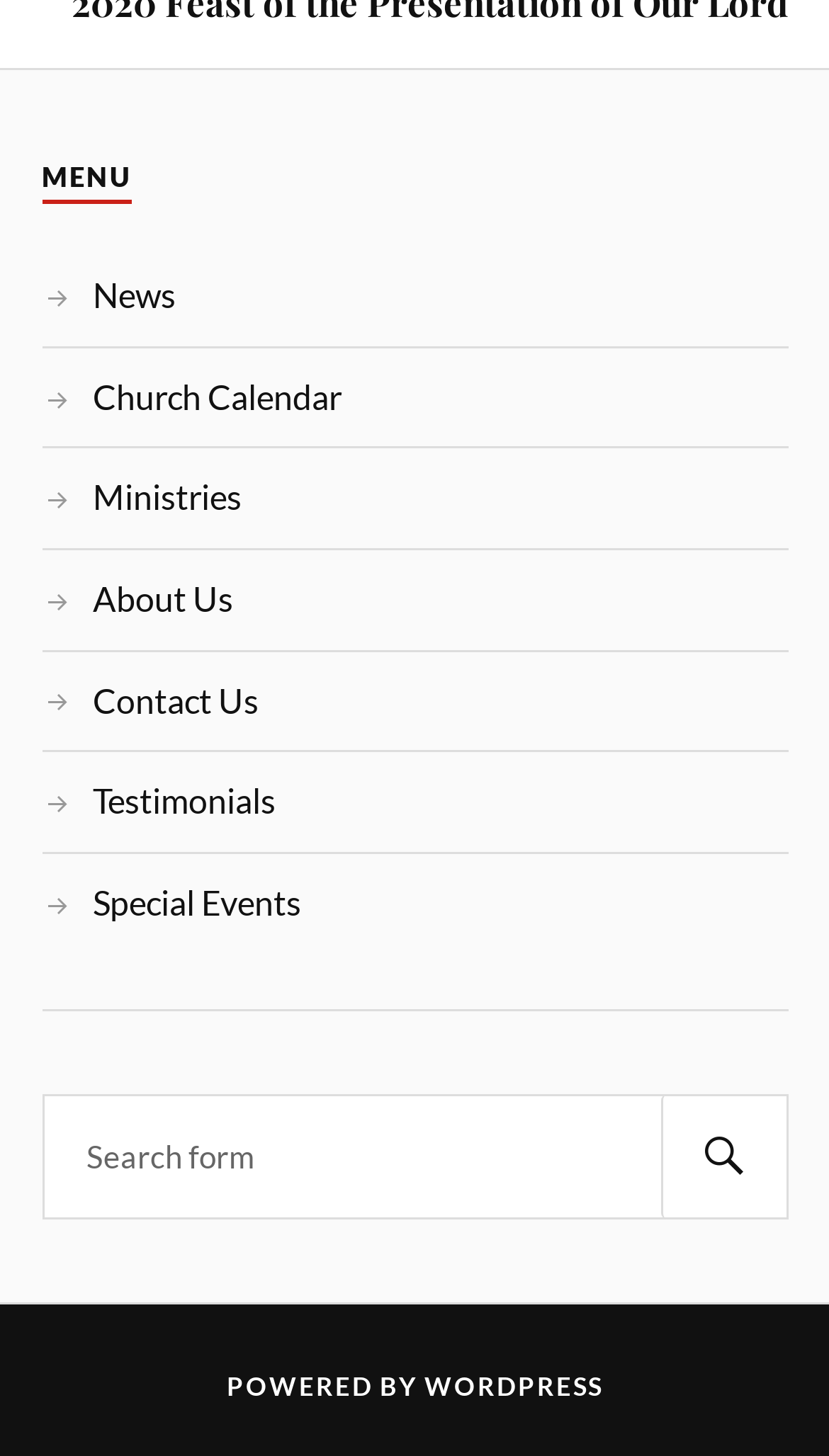What is the last menu item?
Please provide a single word or phrase as your answer based on the image.

Special Events